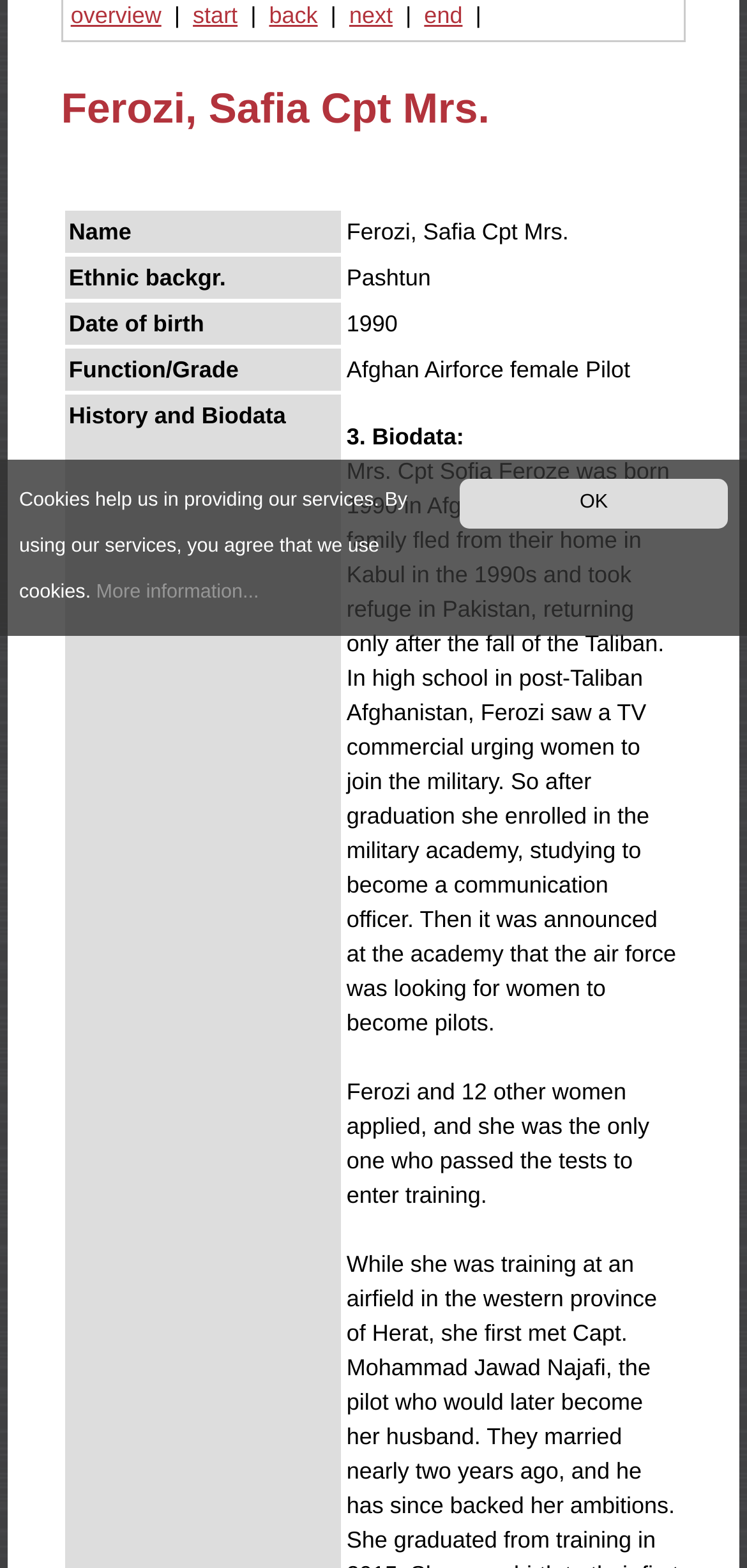Provide the bounding box coordinates of the HTML element this sentence describes: "Private Sector campaigns".

None